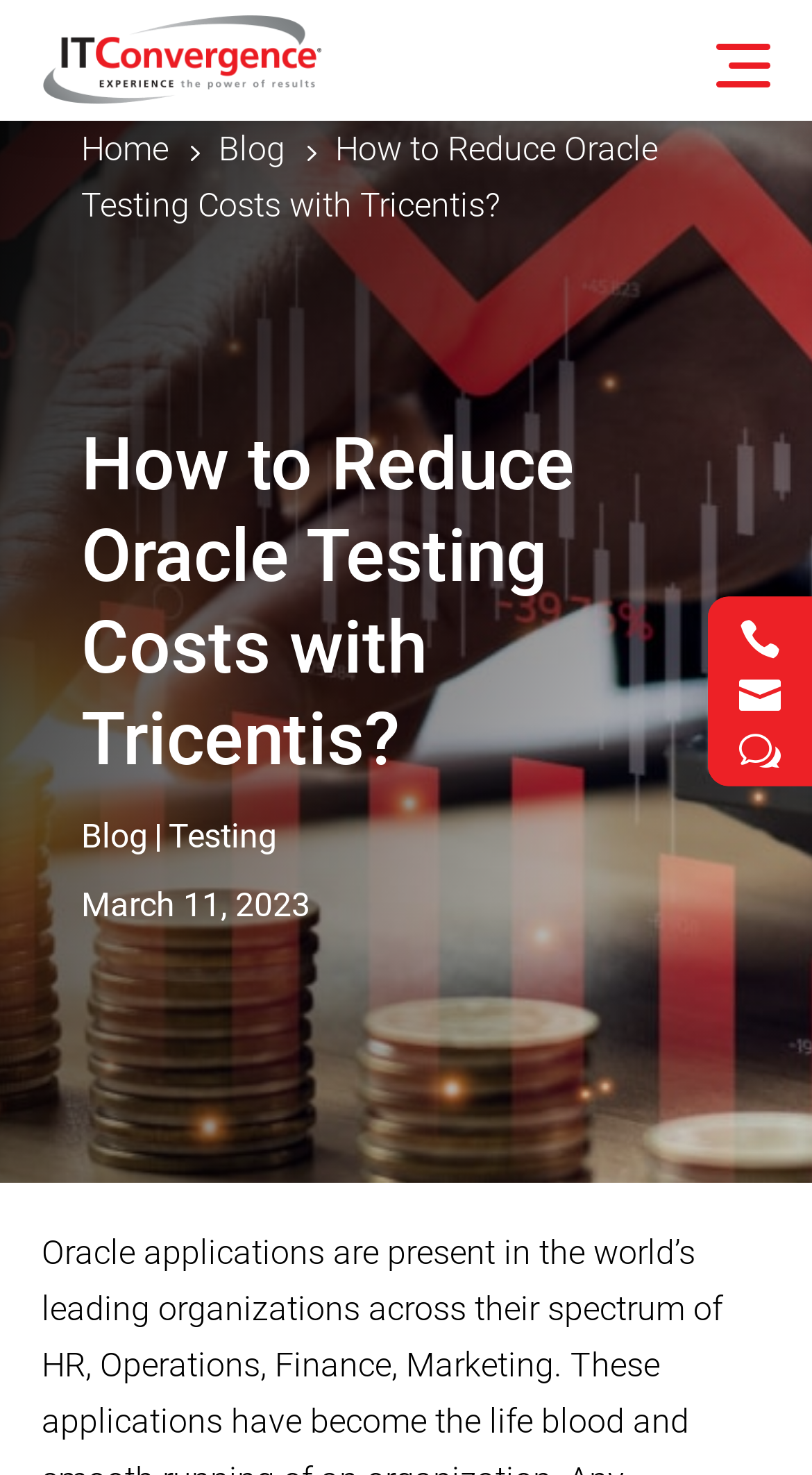Provide a brief response to the question below using a single word or phrase: 
What is the logo of the website?

Tricentis Tosca